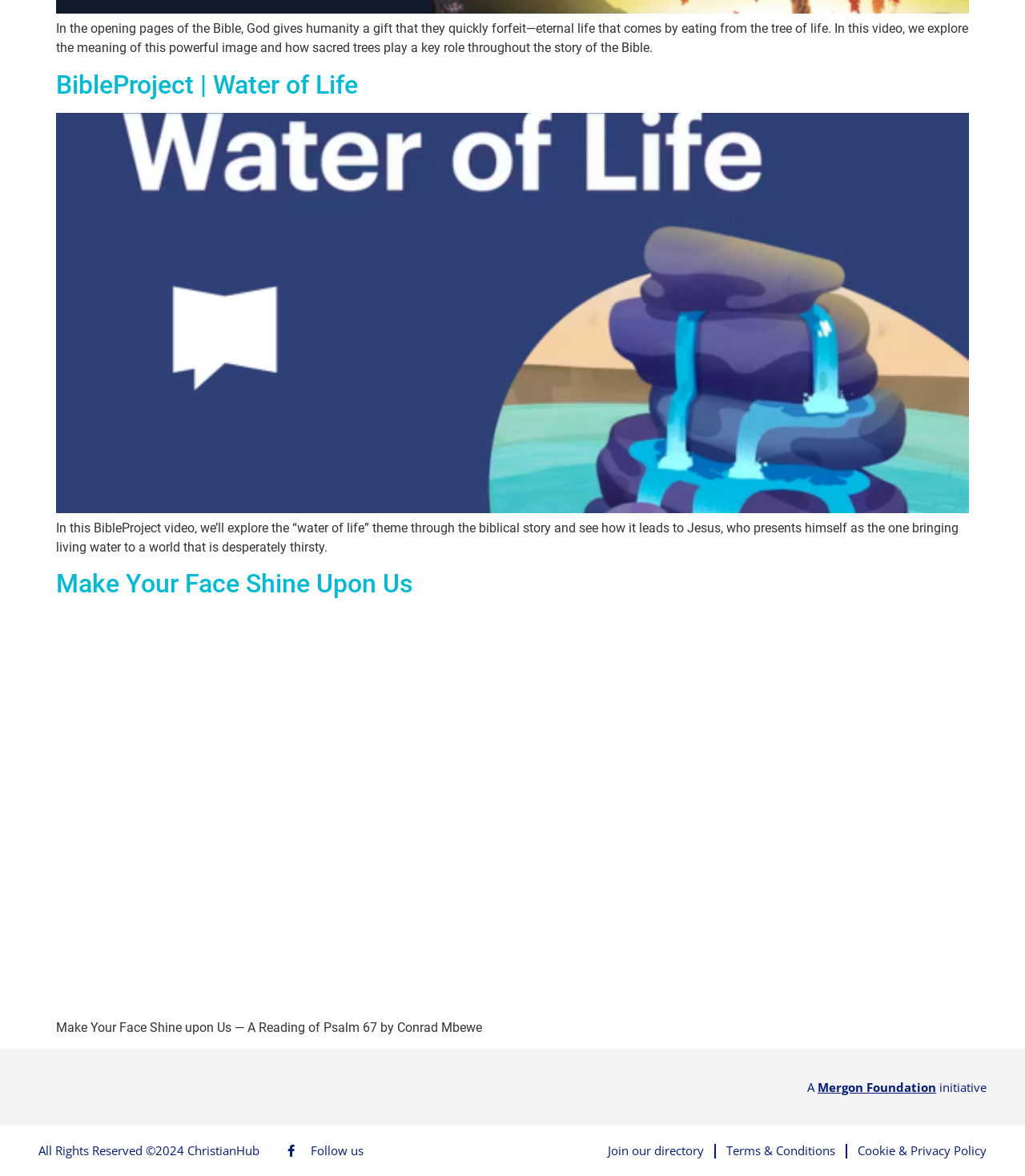Please pinpoint the bounding box coordinates for the region I should click to adhere to this instruction: "Click the 'About MCC' link".

None